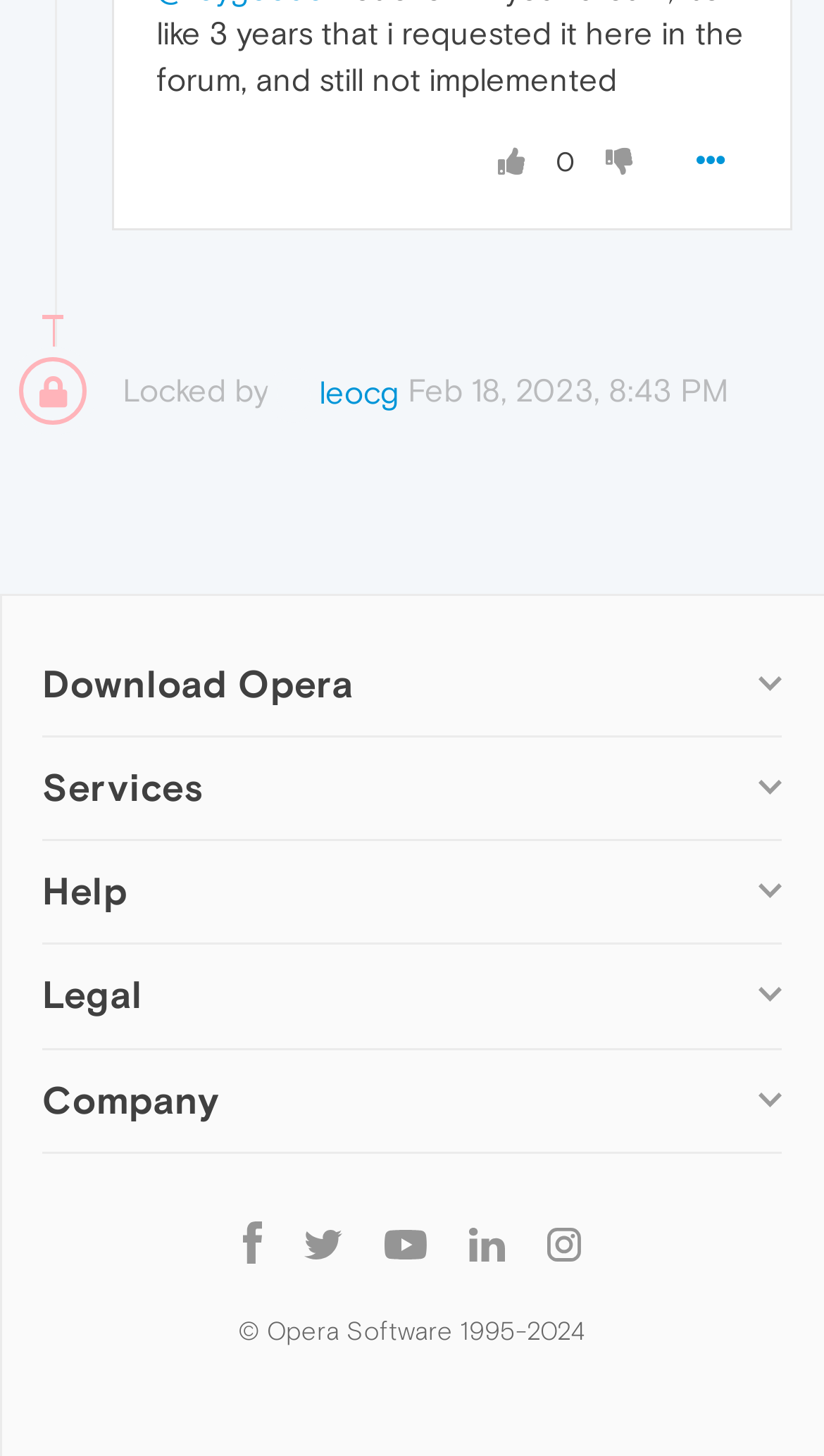Please identify the bounding box coordinates of the element that needs to be clicked to perform the following instruction: "Learn about Opera's security".

[0.051, 0.742, 0.175, 0.763]